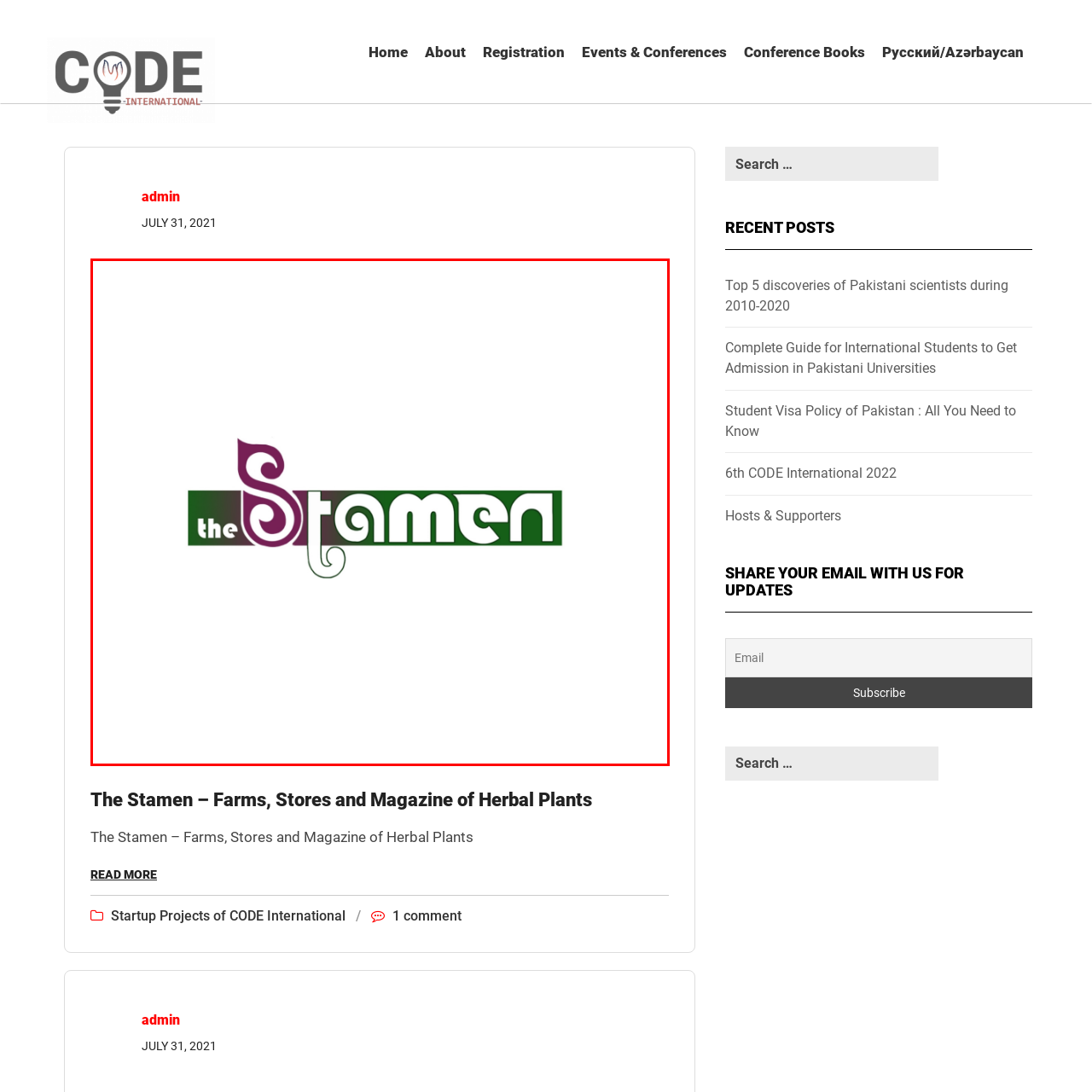Refer to the image within the red box and answer the question concisely with a single word or phrase: What color scheme is used in the logo?

Purples and greens